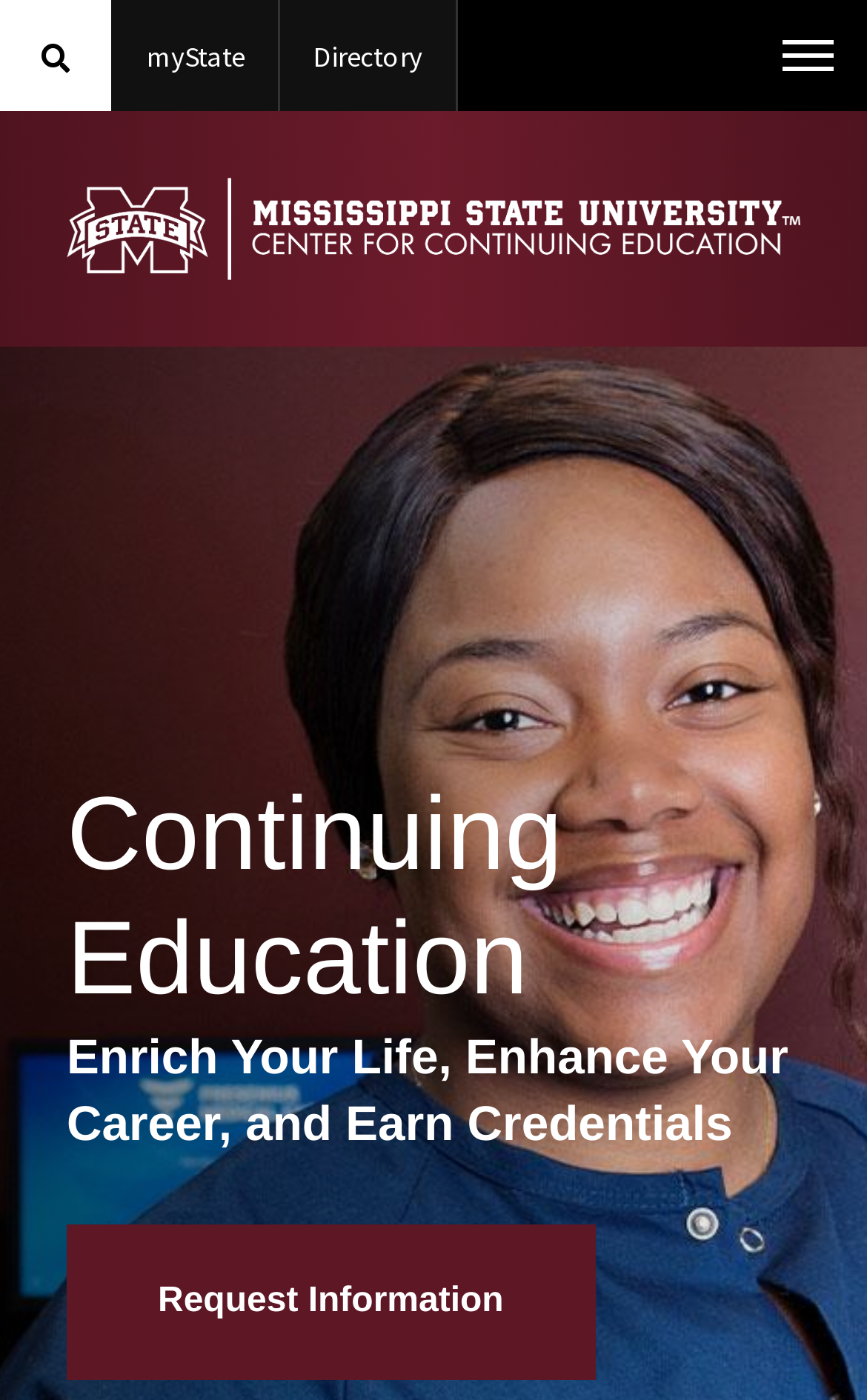What is the name of the logo displayed in the banner?
Look at the image and answer the question with a single word or phrase.

Logo for CE